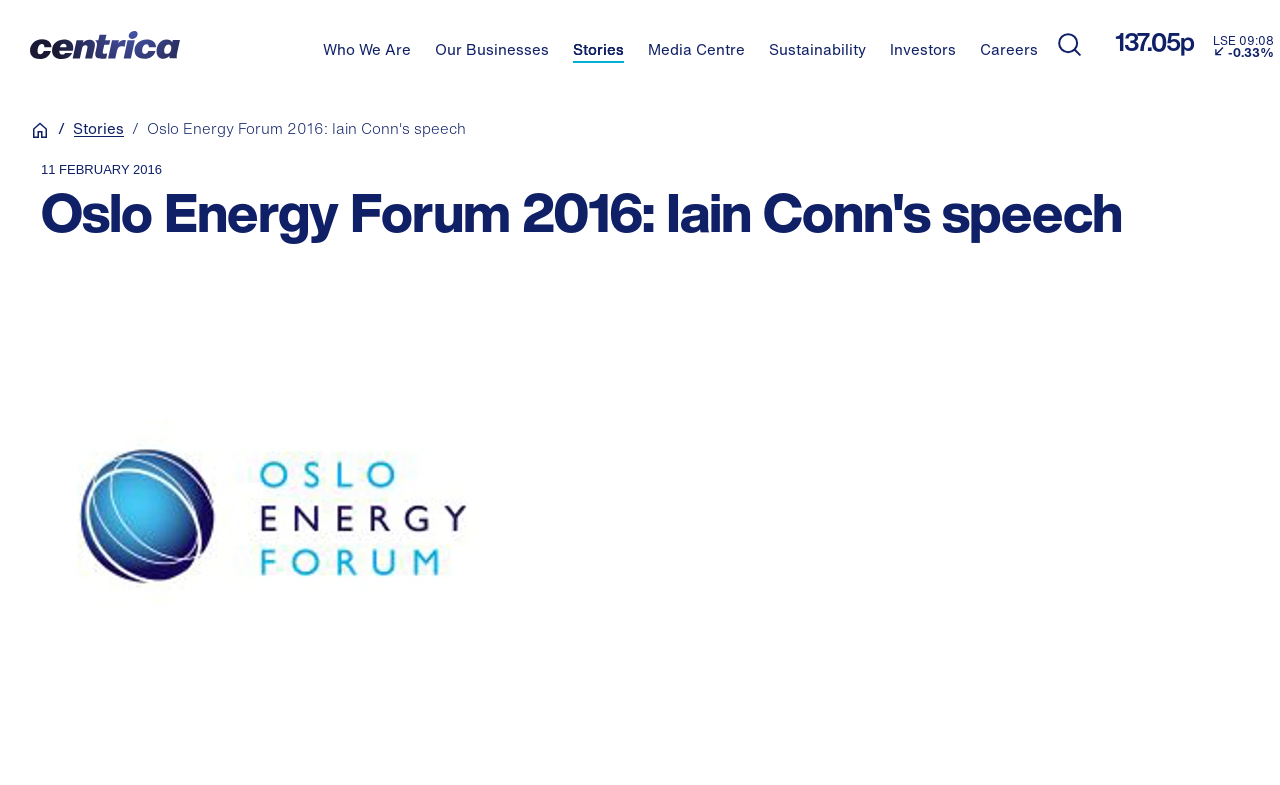Show me the bounding box coordinates of the clickable region to achieve the task as per the instruction: "Read Iain Conn's speech".

[0.103, 0.154, 0.364, 0.173]